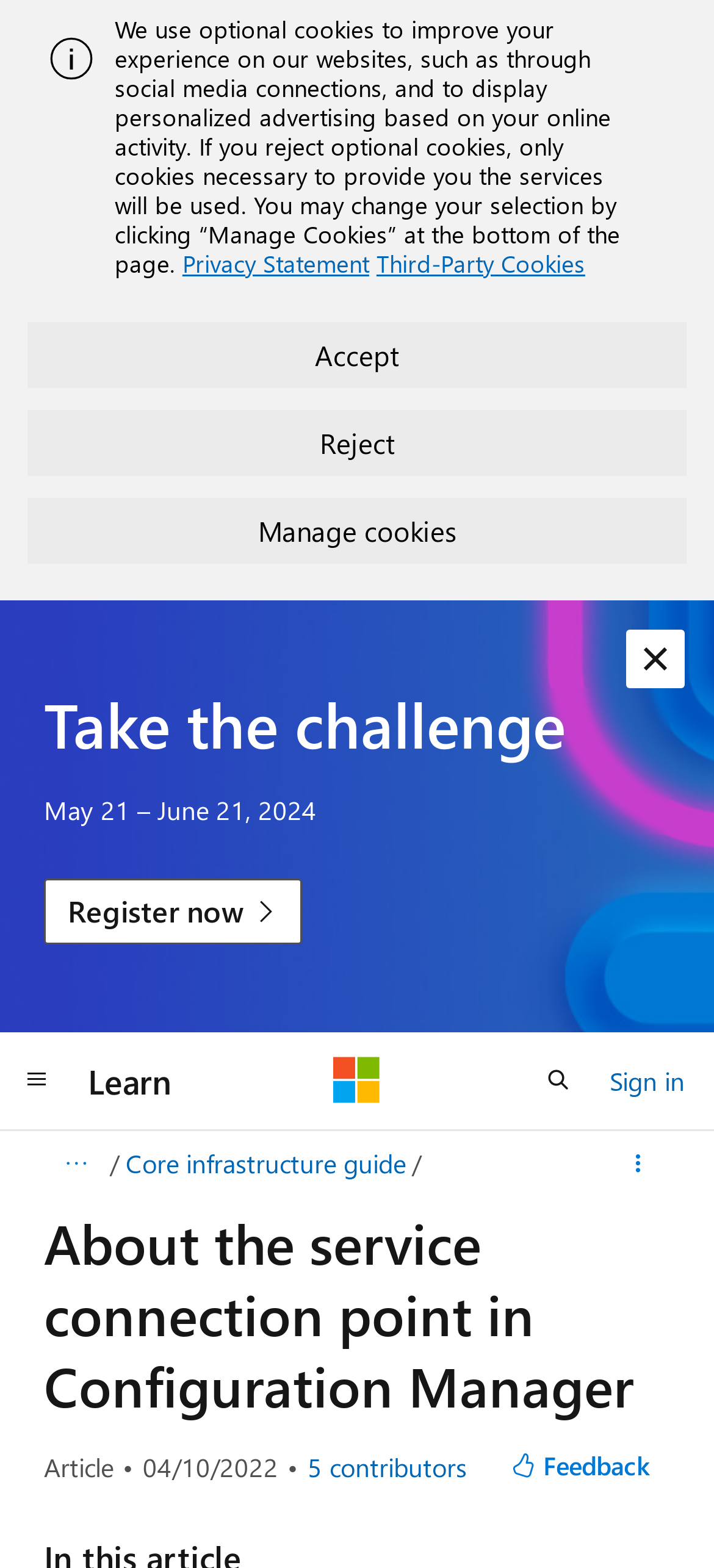Explain the contents of the webpage comprehensively.

This webpage is about the service connection point in Configuration Manager, a Microsoft Learn resource. At the top, there is an alert section with an image and a message about optional cookies, along with links to the privacy statement and third-party cookies. Below this section, there are three buttons to accept, reject, or manage cookies.

On the left side, there is a heading "Take the challenge" with a date range and a link to register now. On the top-right corner, there is a global navigation button, followed by links to "Learn" and "Microsoft". A search button and a sign-in link are also located on the top-right side.

The main content of the page starts with a heading "About the service connection point in Configuration Manager". Below this heading, there are breadcrumbs with a disclosure triangle to expand or collapse them. A link to the "Core infrastructure guide" is located nearby.

On the right side, there is another set of breadcrumbs with a disclosure triangle. The page also displays information about the article, including its review date and contributors. A button to view all contributors is available, along with a feedback button at the bottom-right corner.